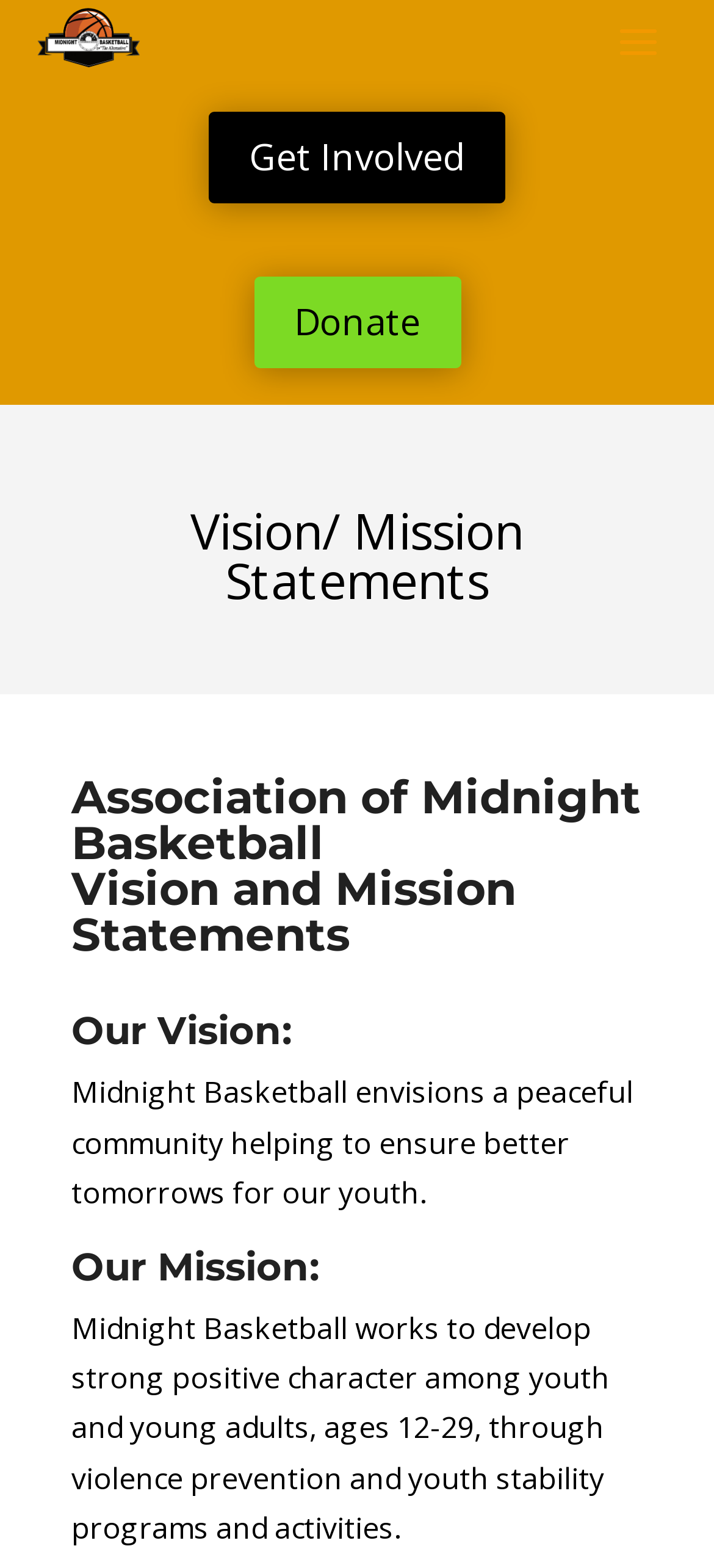How can one get involved with the organization?
Please respond to the question with a detailed and informative answer.

The webpage provides a link 'Get Involved 5' which suggests that users can click on it to learn more about getting involved with the organization.